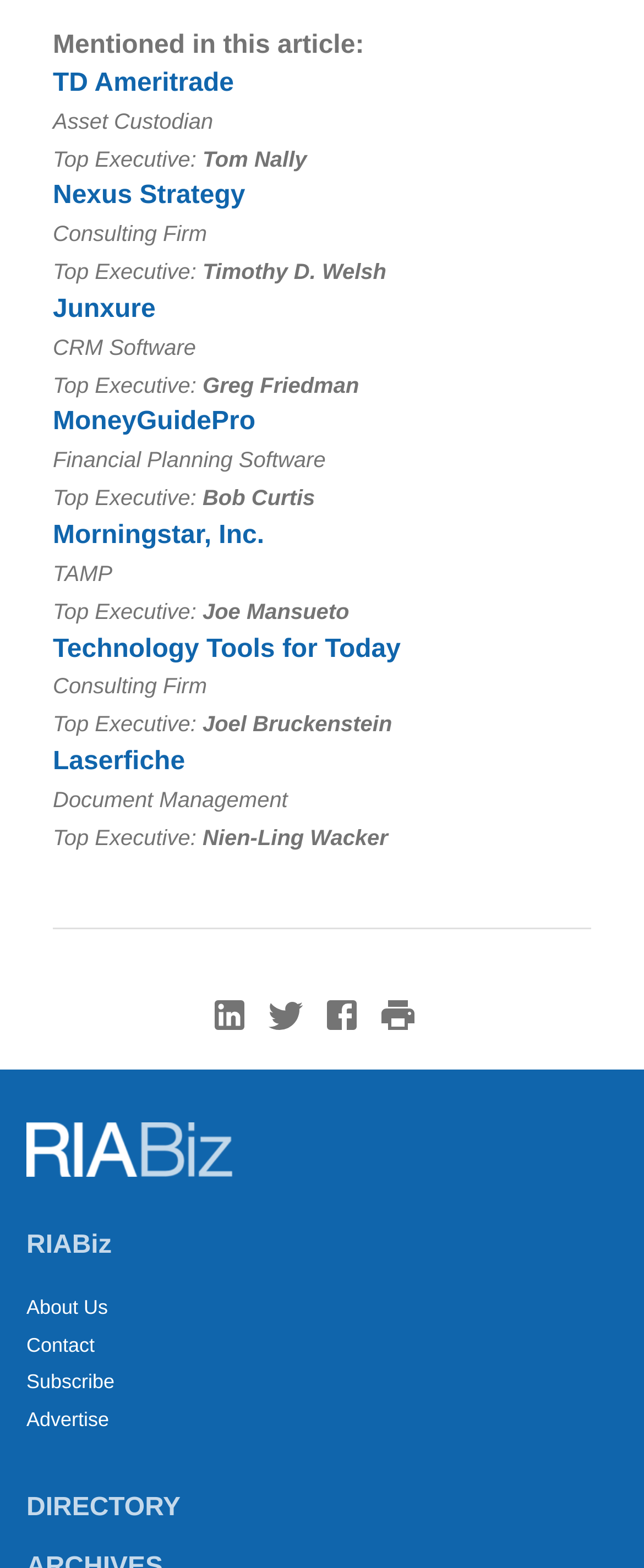Using the provided description Women of Wealth Management, find the bounding box coordinates for the UI element. Provide the coordinates in (top-left x, top-left y, bottom-right x, bottom-right y) format, ensuring all values are between 0 and 1.

[0.041, 0.726, 0.473, 0.741]